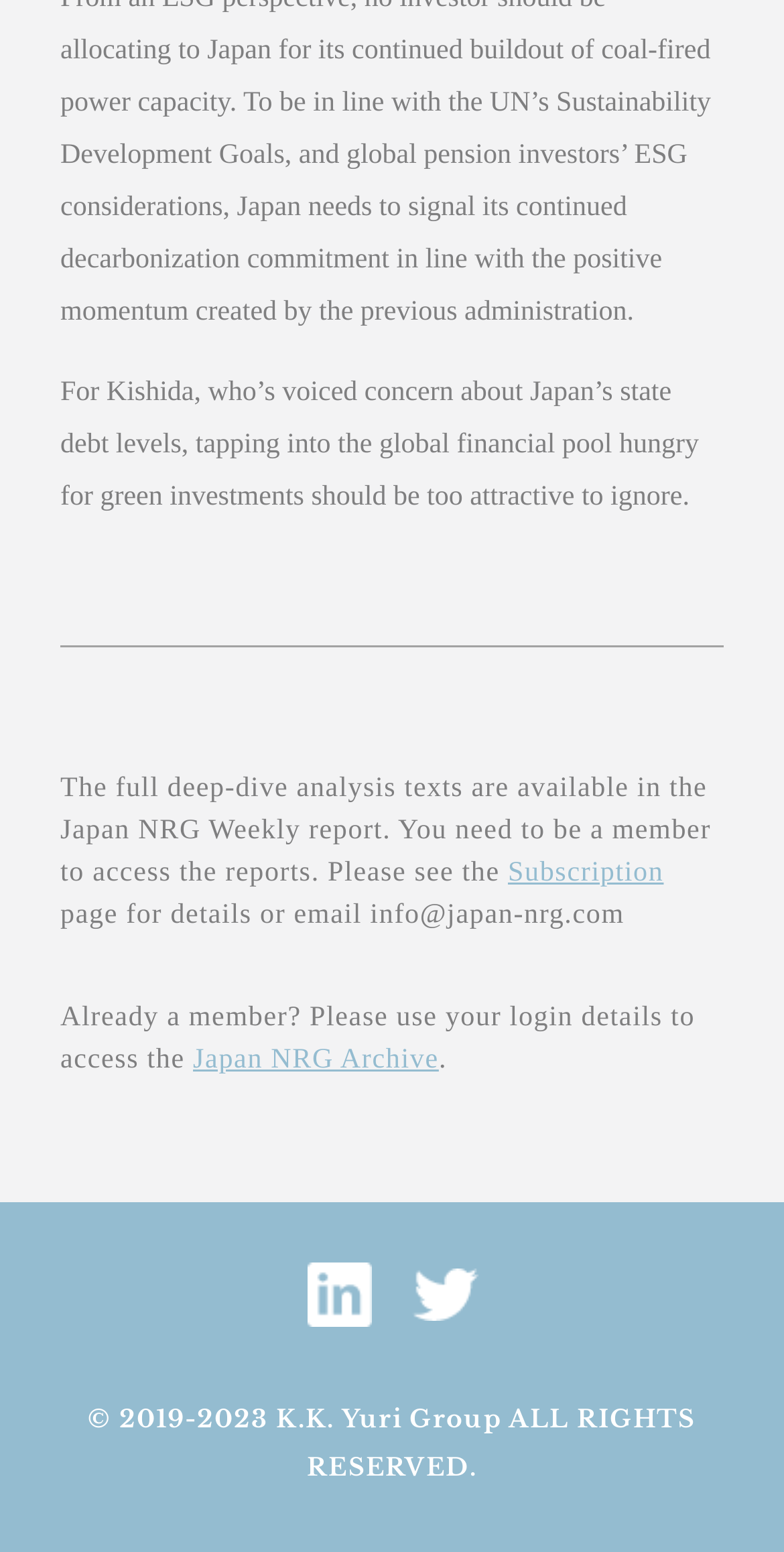Can you look at the image and give a comprehensive answer to the question:
What is the topic of the article?

The article appears to be discussing Japan's state debt levels, as indicated by the StaticText element with the text 'For Kishida, who’s voiced concern about Japan’s state debt levels...'.